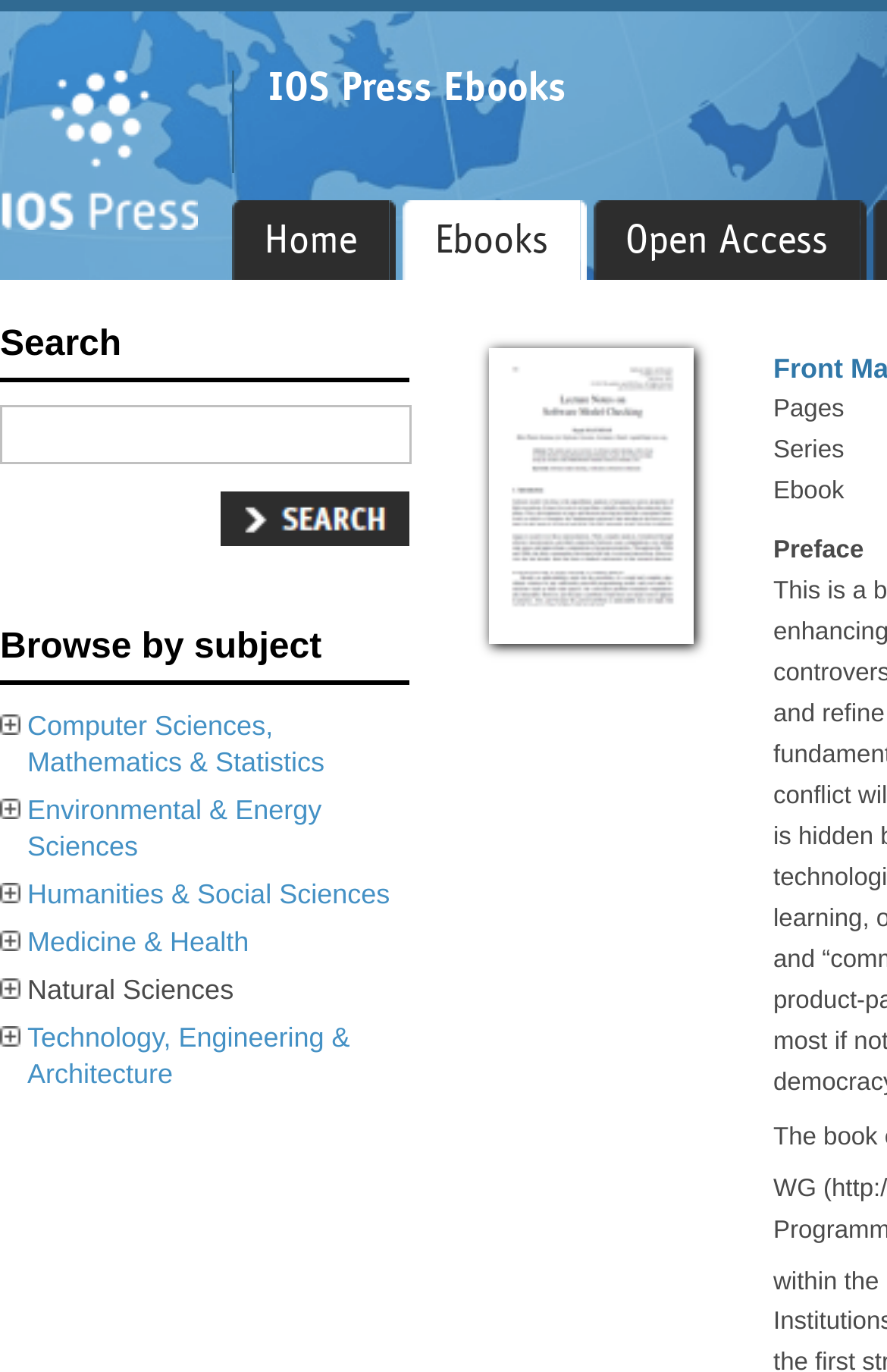Please predict the bounding box coordinates (top-left x, top-left y, bottom-right x, bottom-right y) for the UI element in the screenshot that fits the description: input value="SideSearch" value="SideSearch"

[0.249, 0.358, 0.462, 0.398]